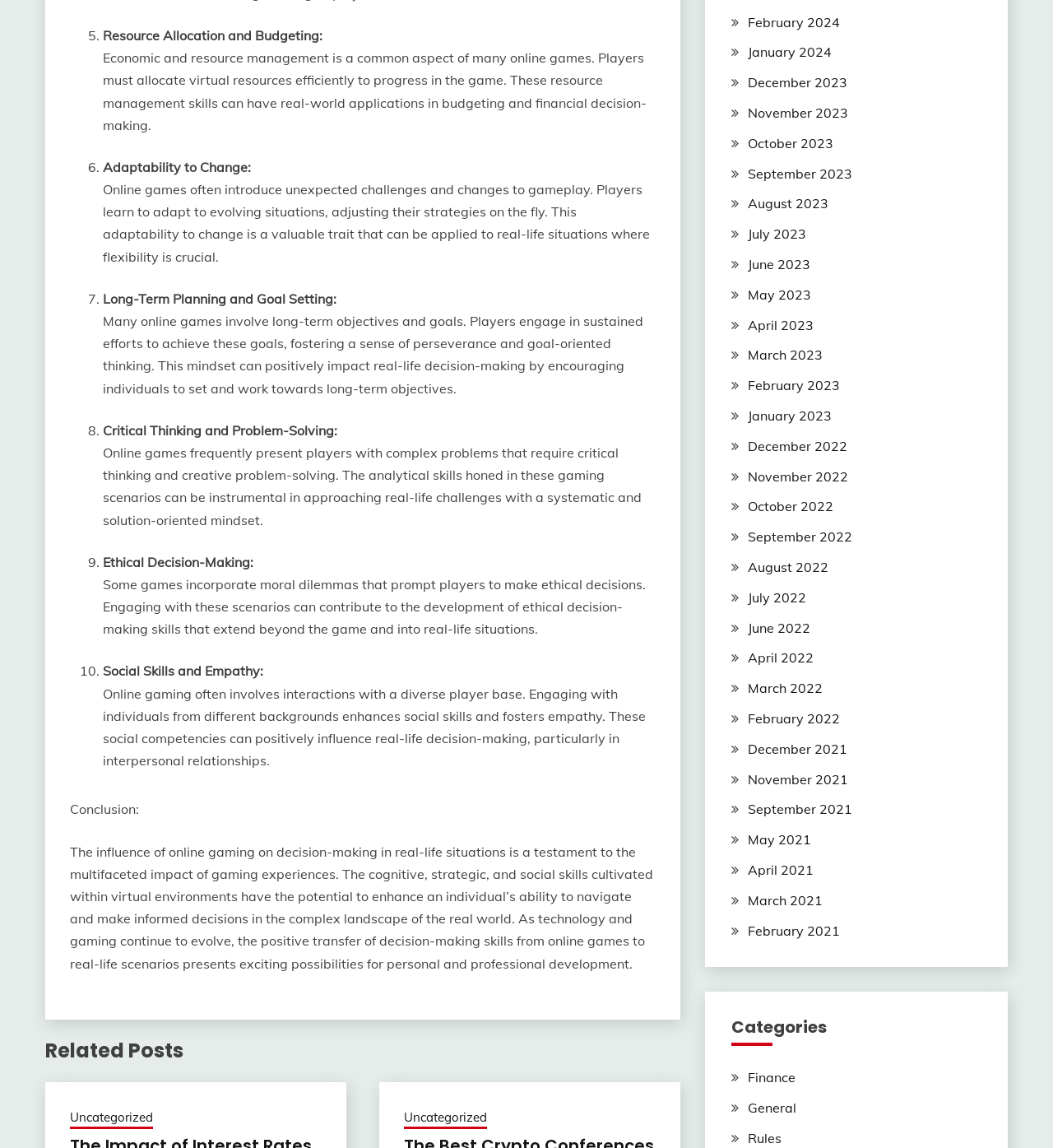Please provide a detailed answer to the question below by examining the image:
What is the last skill mentioned in the webpage?

The webpage lists ten skills developed through online gaming, and the last one mentioned is Social Skills and Empathy, which involves interacting with a diverse player base and fostering empathy.